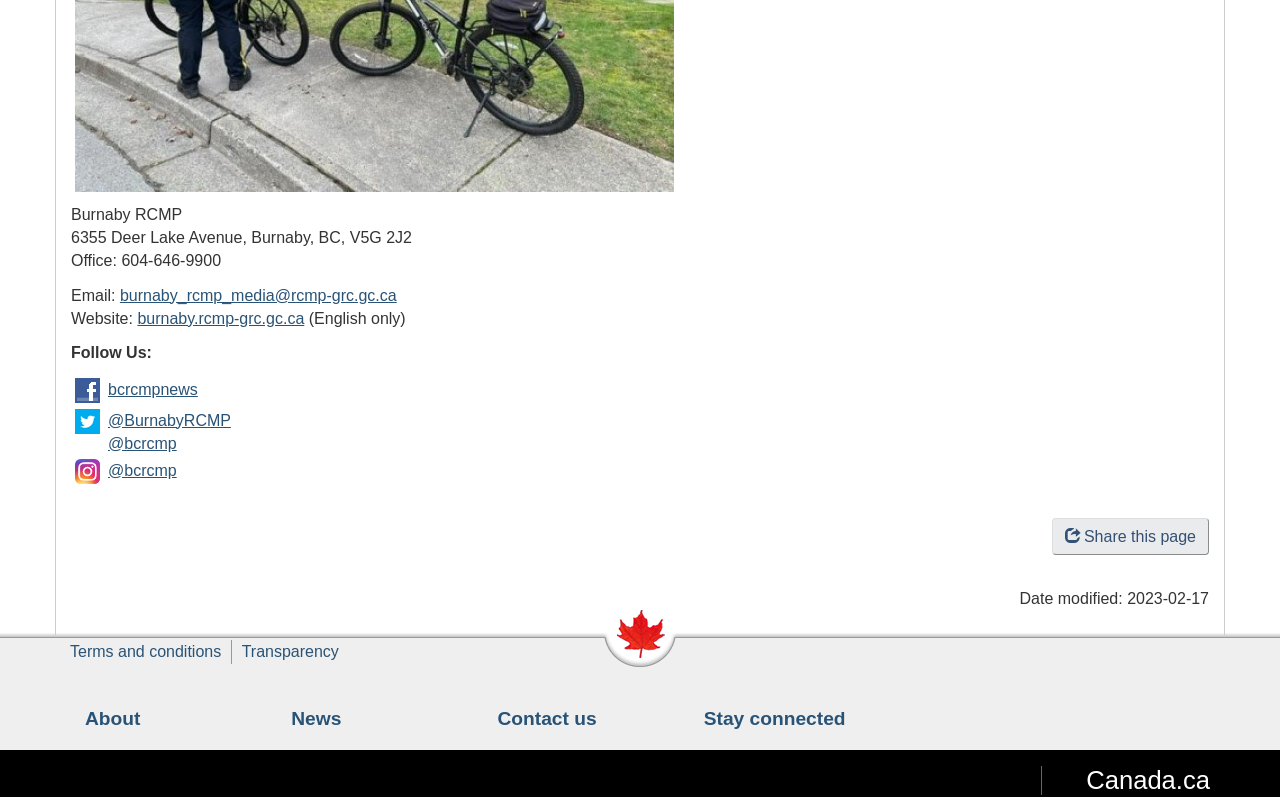Please specify the bounding box coordinates of the region to click in order to perform the following instruction: "Share this page".

[0.822, 0.649, 0.945, 0.696]